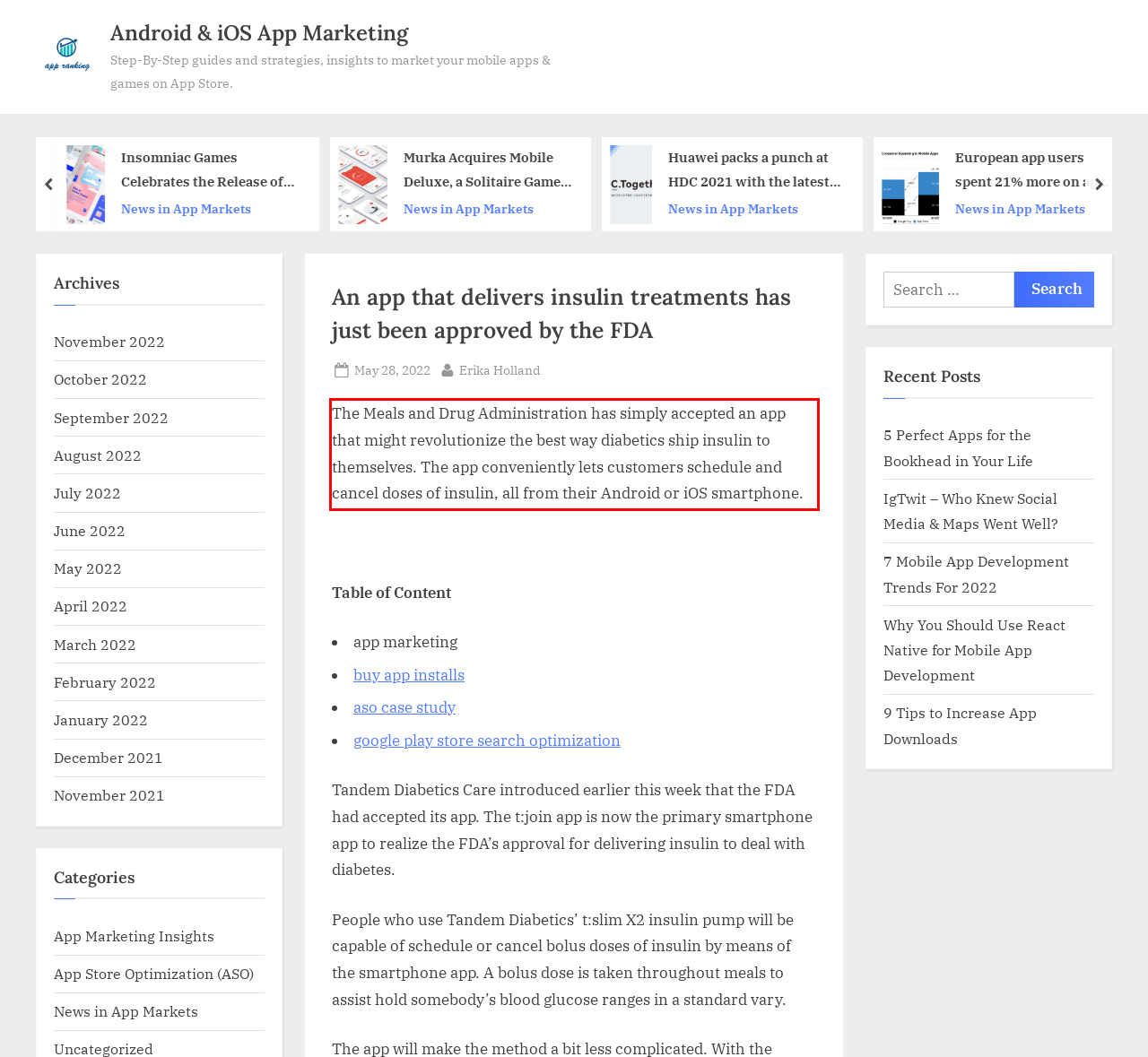You are given a screenshot with a red rectangle. Identify and extract the text within this red bounding box using OCR.

The Meals and Drug Administration has simply accepted an app that might revolutionize the best way diabetics ship insulin to themselves. The app conveniently lets customers schedule and cancel doses of insulin, all from their Android or iOS smartphone.